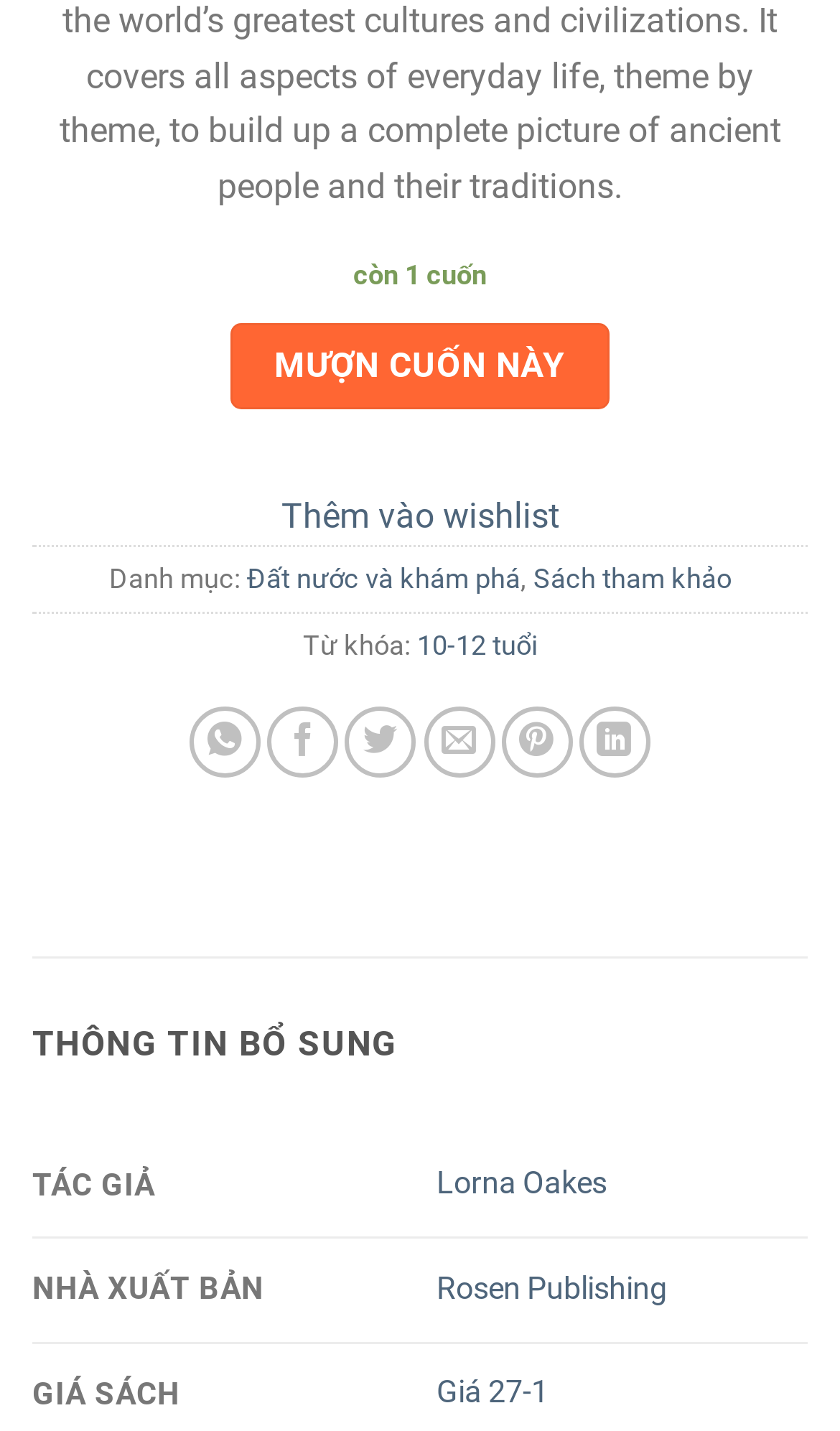Predict the bounding box of the UI element based on the description: "Join our team". The coordinates should be four float numbers between 0 and 1, formatted as [left, top, right, bottom].

None